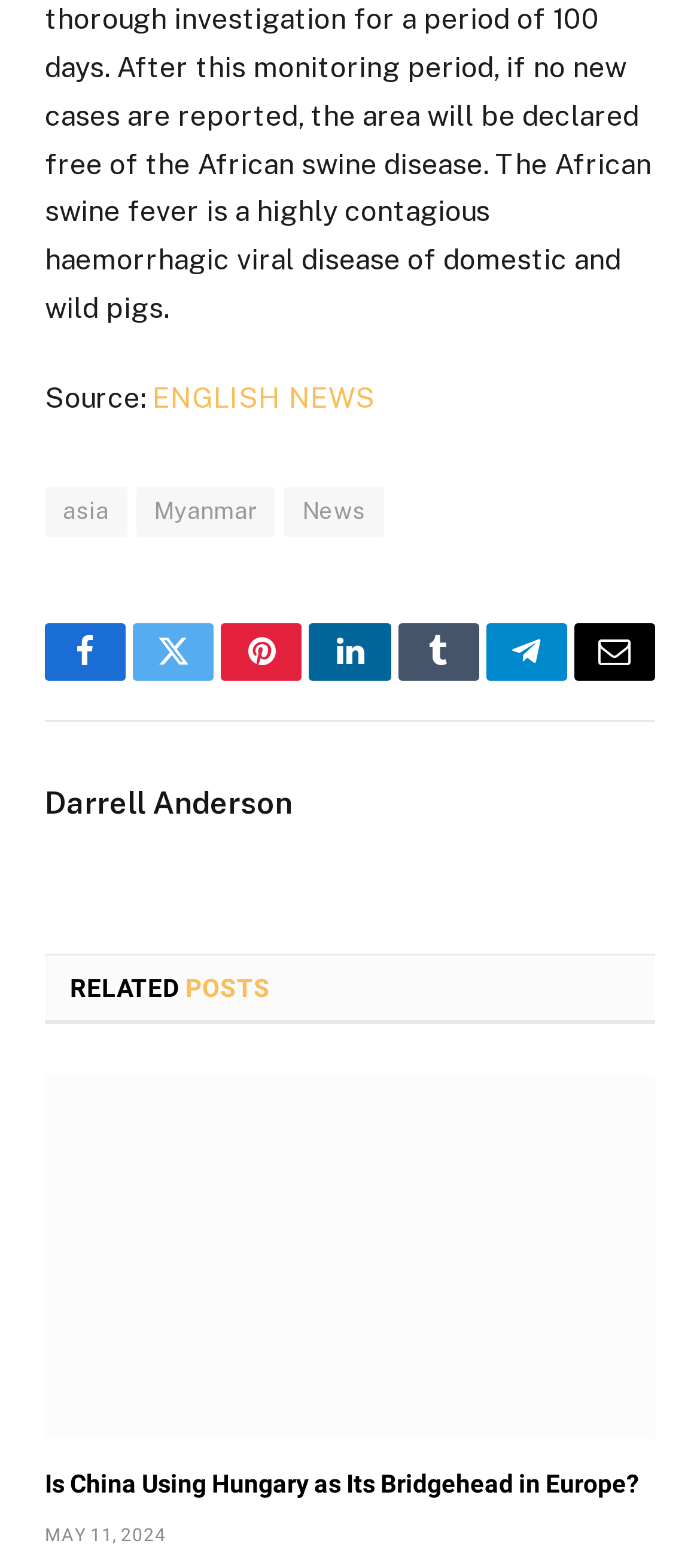Specify the bounding box coordinates of the element's area that should be clicked to execute the given instruction: "Read the 'RELATED POSTS'". The coordinates should be four float numbers between 0 and 1, i.e., [left, top, right, bottom].

[0.1, 0.62, 0.386, 0.64]